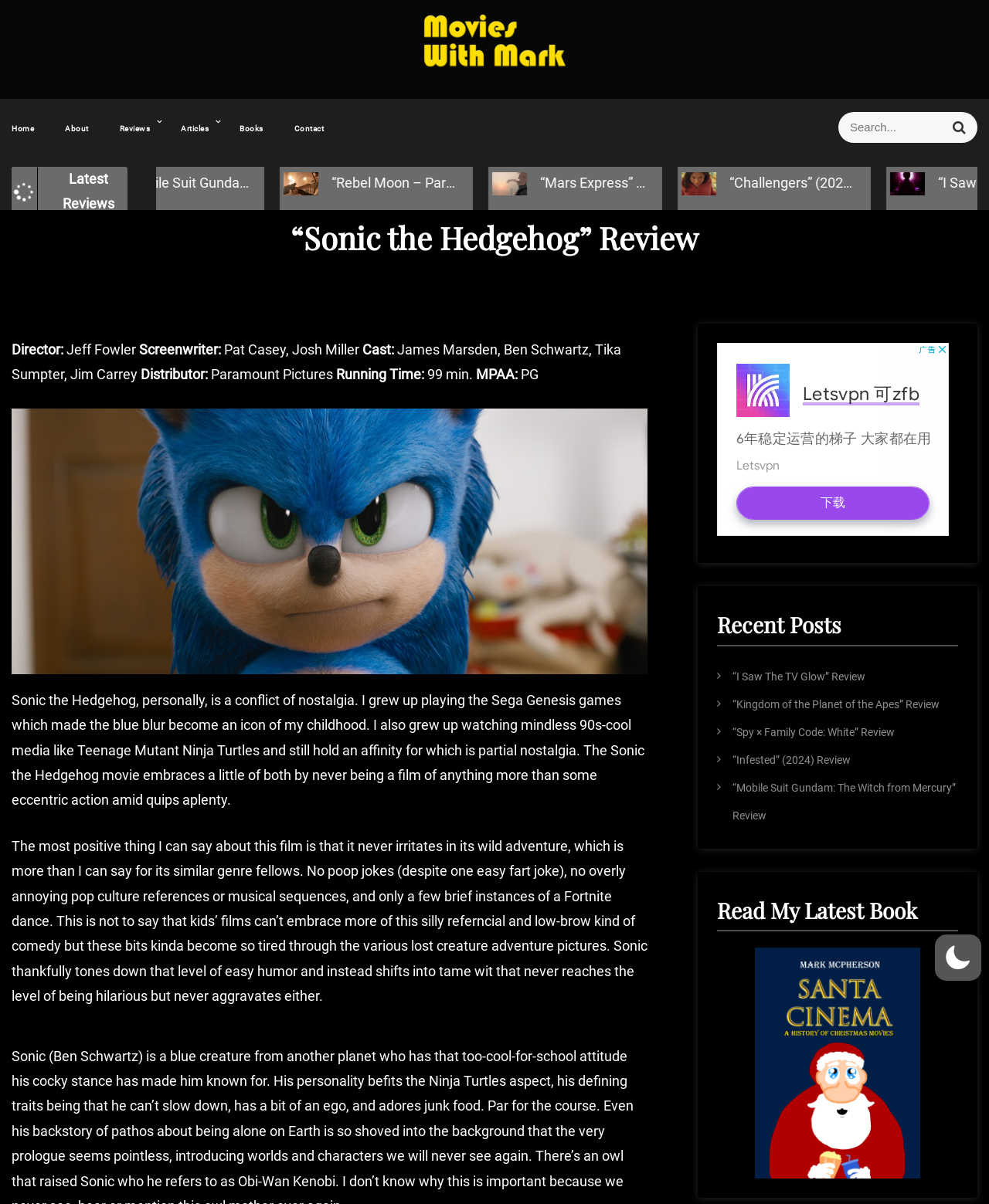Locate the bounding box coordinates of the element's region that should be clicked to carry out the following instruction: "Search for a movie". The coordinates need to be four float numbers between 0 and 1, i.e., [left, top, right, bottom].

[0.646, 0.093, 0.988, 0.118]